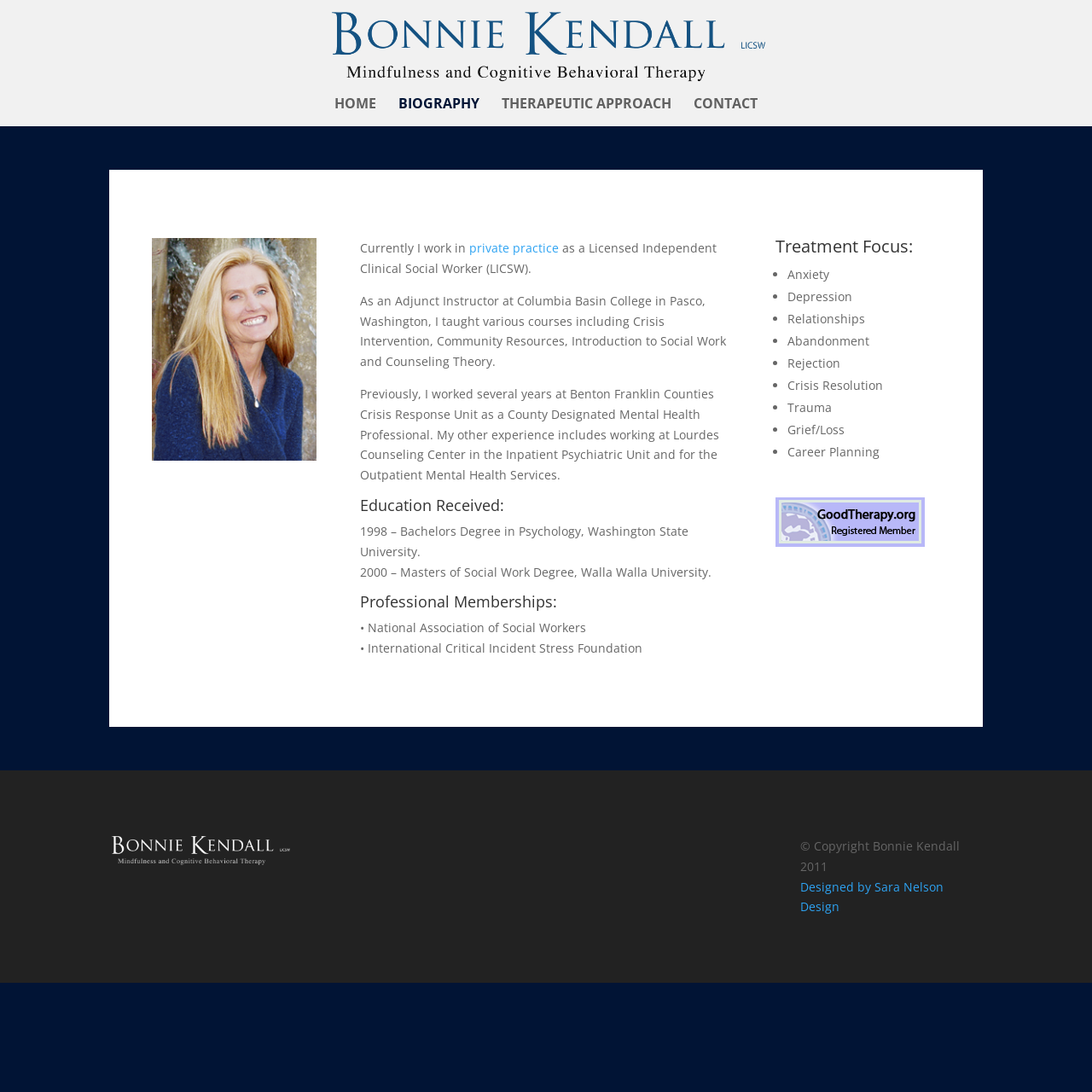Please identify the coordinates of the bounding box that should be clicked to fulfill this instruction: "Read about the therapist's biography".

[0.329, 0.22, 0.429, 0.235]